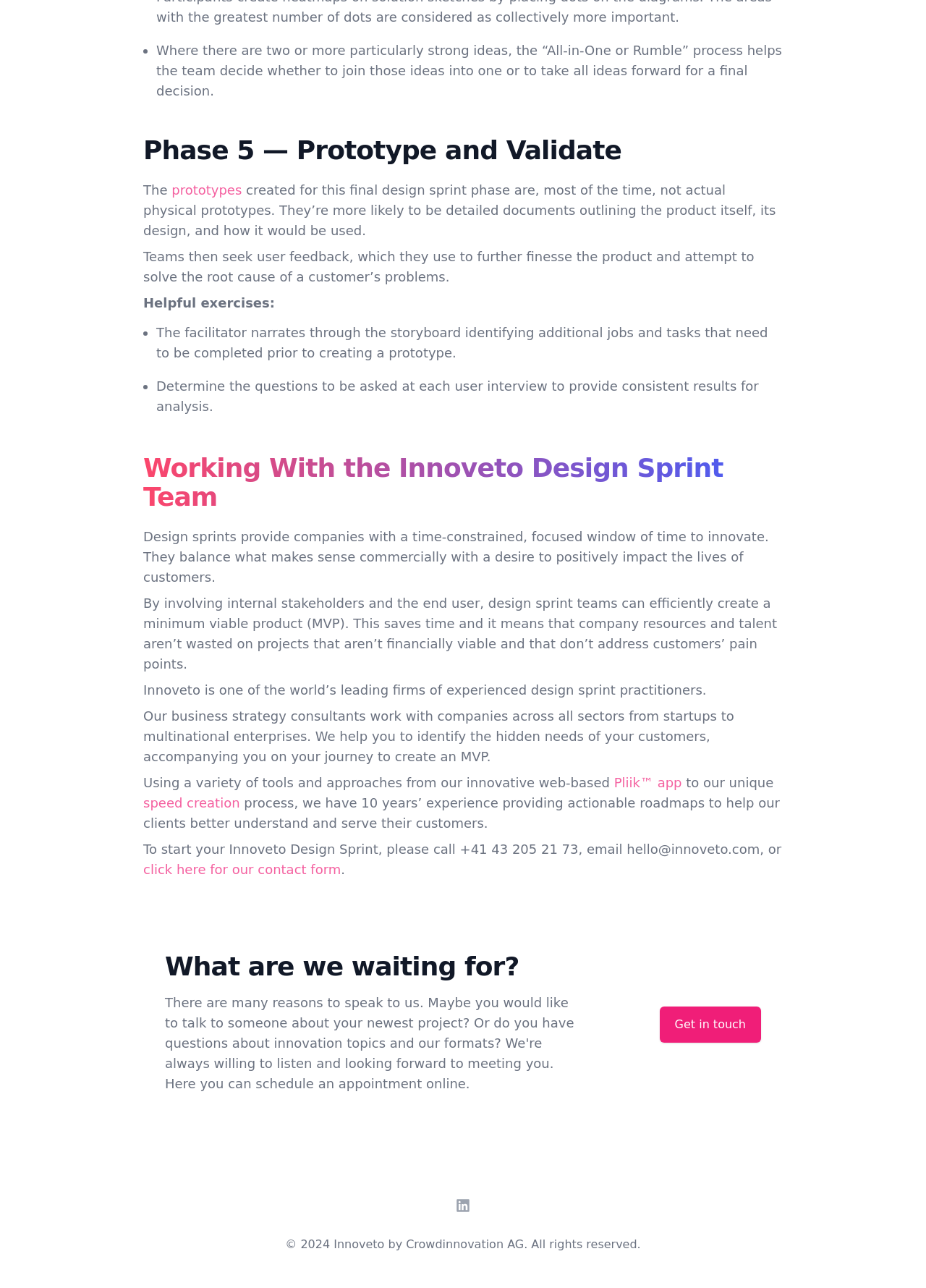How can one start an Innoveto Design Sprint?
Please use the image to deliver a detailed and complete answer.

To start an Innoveto Design Sprint, one can call +41 43 205 21 73, email hello@innoveto.com, or click on the contact form link, as mentioned at the bottom of the webpage.